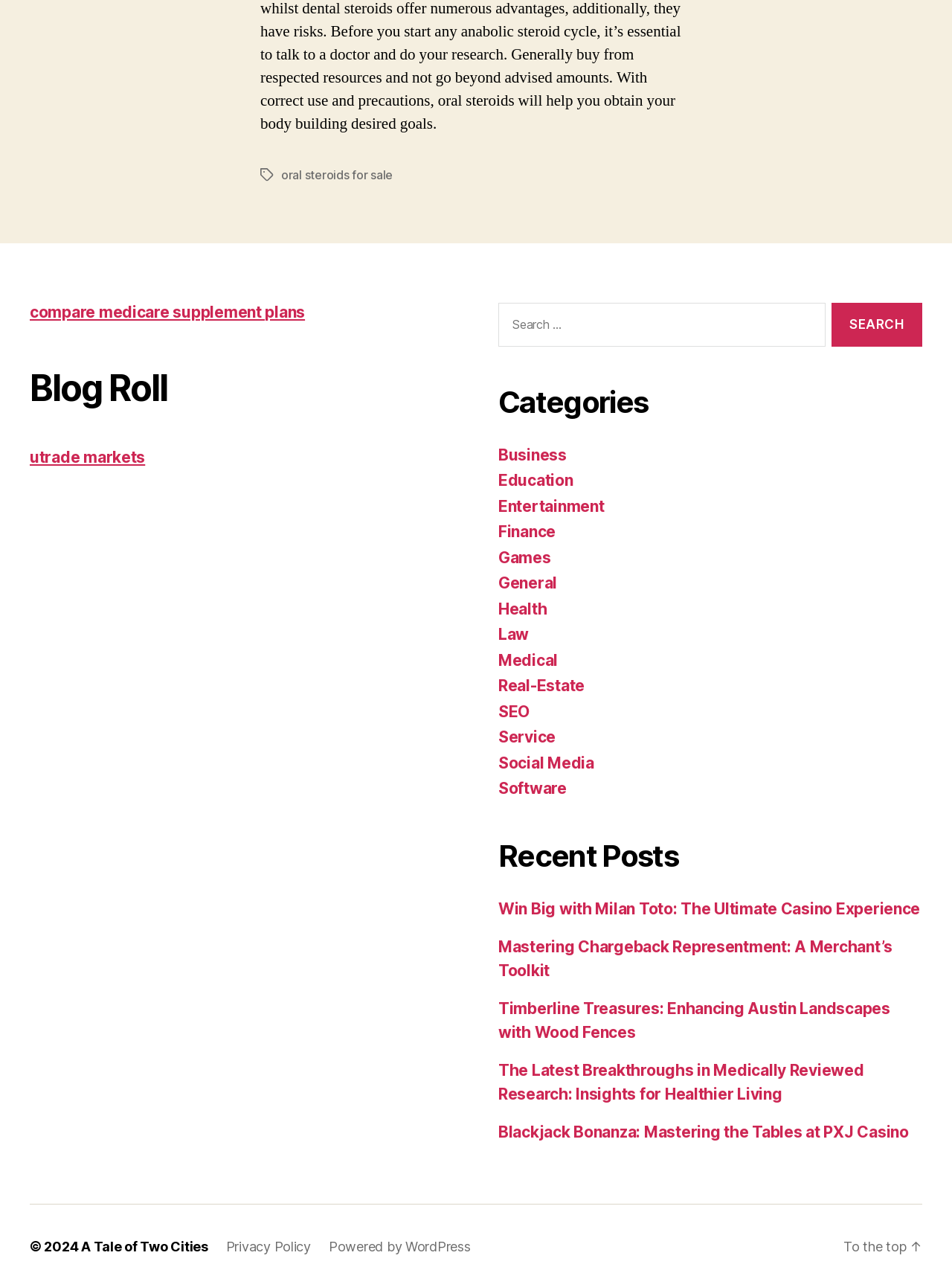What is the purpose of the 'To the top' link?
Please elaborate on the answer to the question with detailed information.

The webpage has a link labeled 'To the top' located at the bottom of the page. This suggests that the purpose of this link is to allow users to quickly scroll back to the top of the webpage.